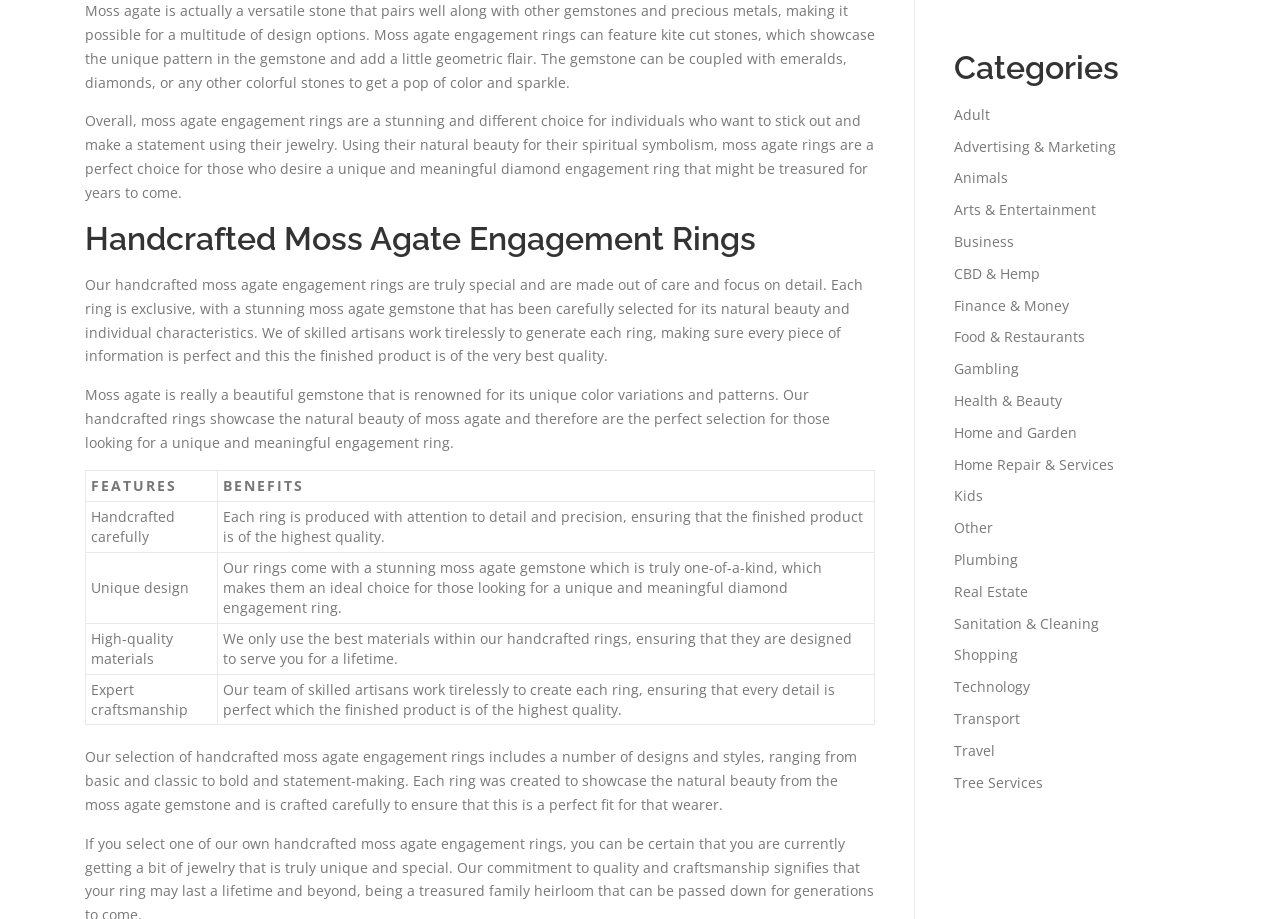Please determine the bounding box coordinates of the element to click on in order to accomplish the following task: "Click on 'Handcrafted Moss Agate Engagement Rings'". Ensure the coordinates are four float numbers ranging from 0 to 1, i.e., [left, top, right, bottom].

[0.066, 0.239, 0.684, 0.281]